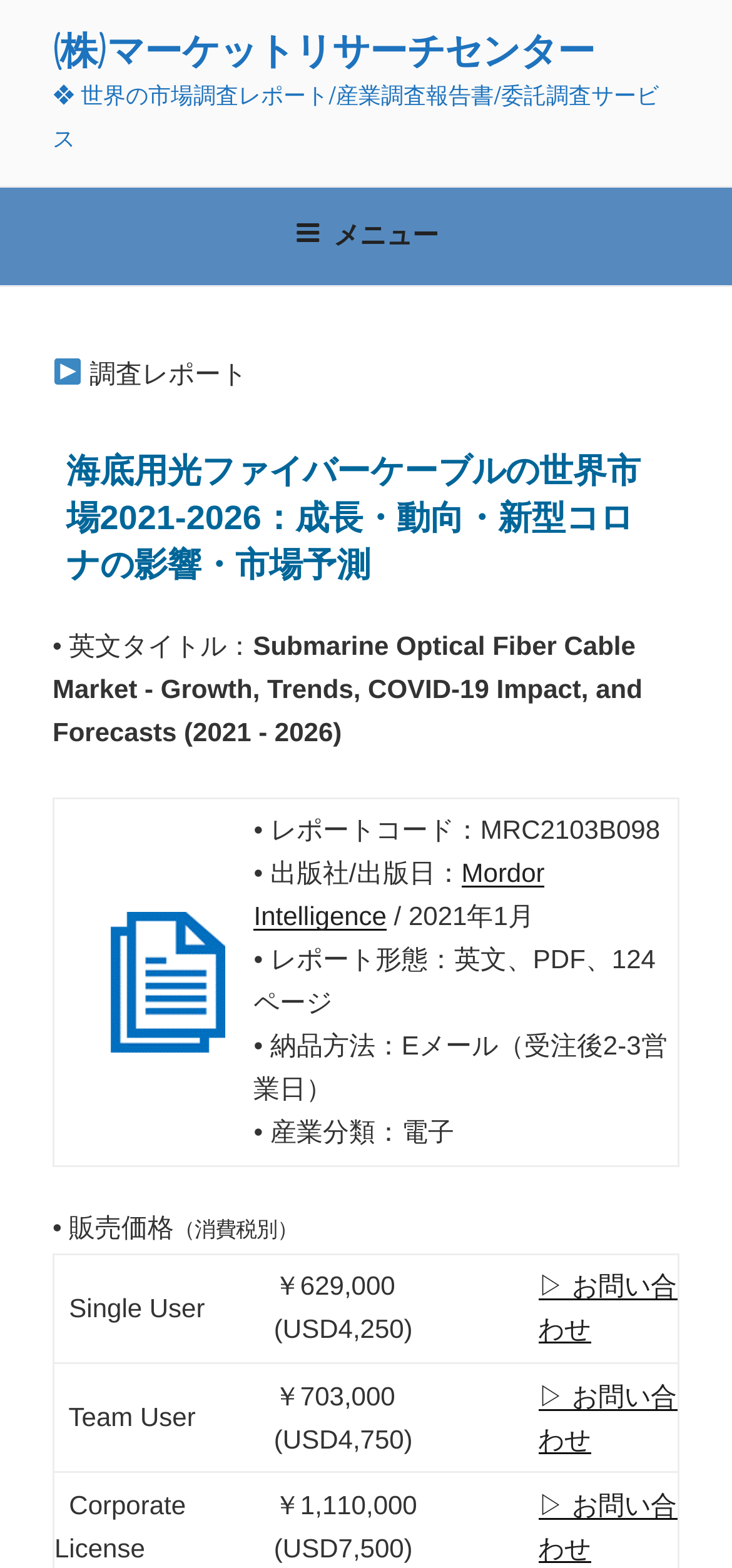From the details in the image, provide a thorough response to the question: How many pages does the report have?

The number of pages of the report can be found in the gridcell element with the text '• レポート形態：英文、PDF、124ページ' which indicates that the report has 124 pages.